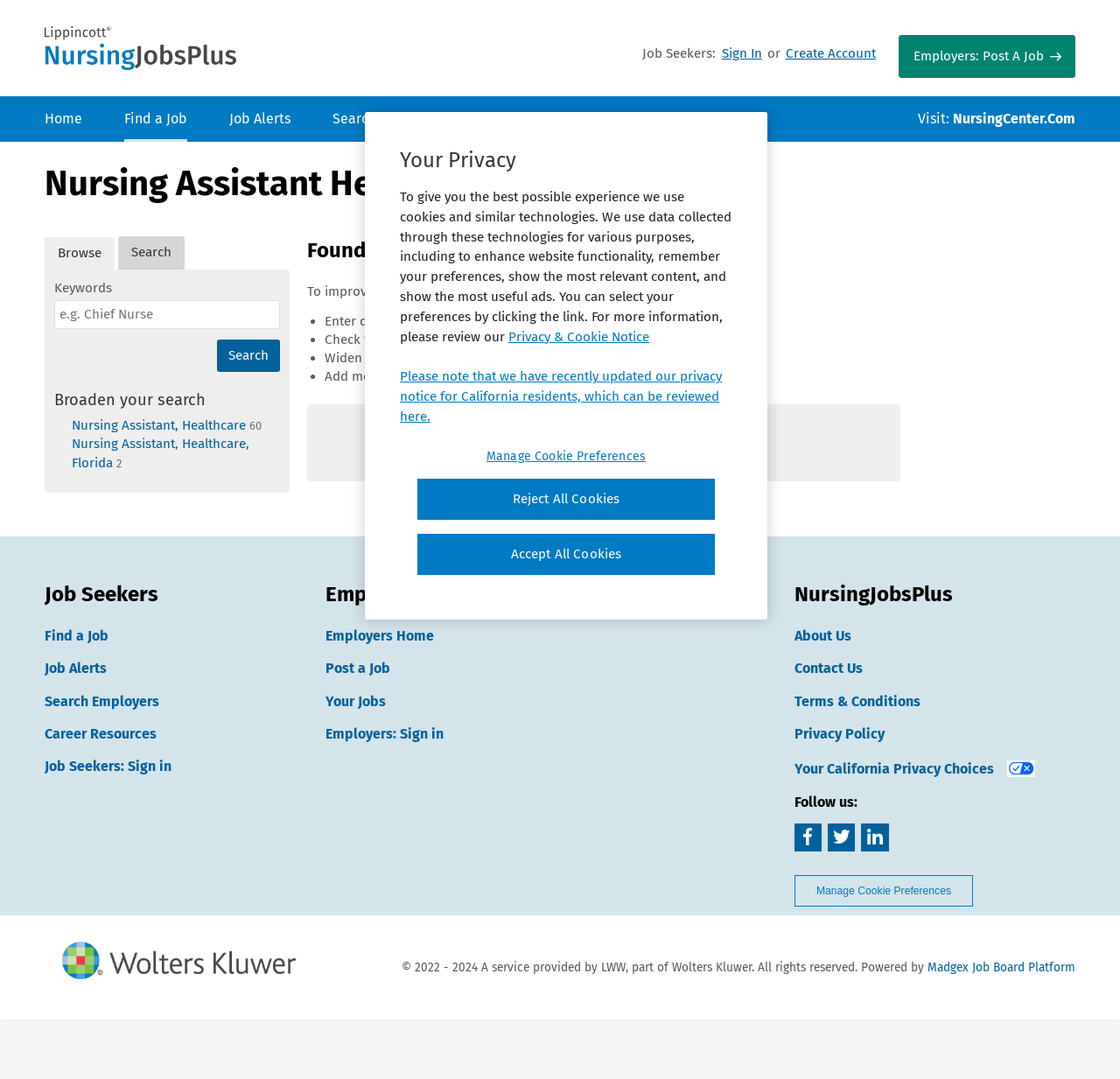Could you specify the bounding box coordinates for the clickable section to complete the following instruction: "Create Account"?

[0.699, 0.039, 0.784, 0.061]